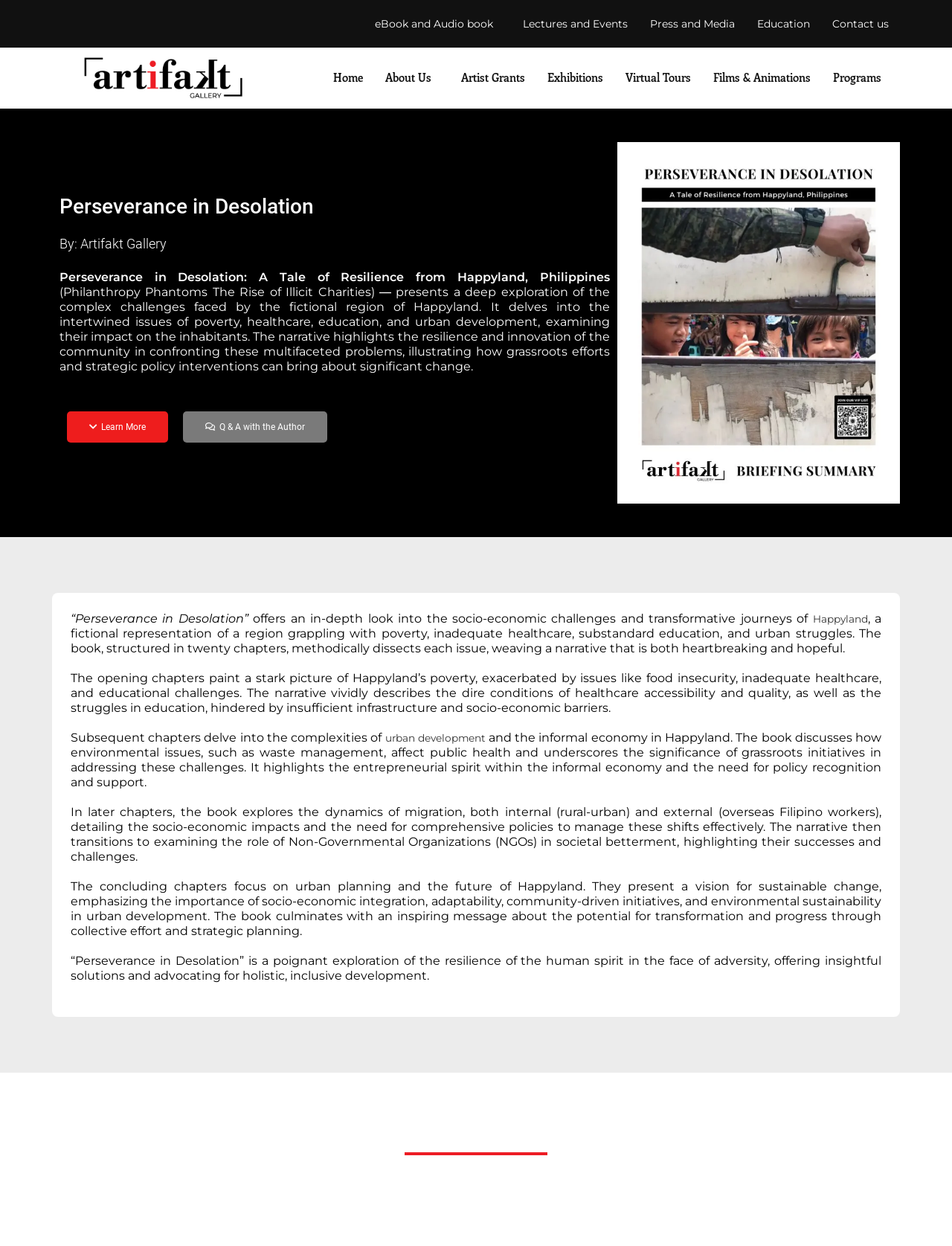Give a full account of the webpage's elements and their arrangement.

The webpage is dedicated to promoting the eBook "Perseverance in Desolation" by James Scott, which explores urban development and poverty. At the top of the page, there is a navigation menu with links to various sections of the Artifakt Gallery website, including "eBook and Audio book", "Lectures and Events", "Press and Media", "Education", and "Contact us". Below this menu, there is a logo of Artifakt Gallery, accompanied by a link to the "Home" page.

The main content of the page is divided into two sections. On the left side, there is a heading "Perseverance in Desolation" followed by a subheading "By: Artifakt Gallery". Below this, there is a brief summary of the eBook, which describes the challenges faced by the fictional region of Happyland, including poverty, healthcare, education, and urban development. There are also two links, "Learn More" and "Q & A with the Author", which provide additional information about the eBook.

On the right side of the page, there is a large image related to the eBook, taking up most of the space. Below the image, there is a series of paragraphs that provide a more detailed description of the eBook's content, including its structure, themes, and chapters. The text describes the eBook's exploration of the socio-economic challenges faced by Happyland, including poverty, healthcare, education, and urban development, as well as its examination of the role of Non-Governmental Organizations (NGOs) and the importance of sustainable urban planning.

At the bottom of the page, there is a section titled "Table of Contents", which lists the chapters of the eBook, including "CHAPTER 1: Portrait of the Unseen: An Introduction to Happyland" and "CHAPTER 11: Scavengers or Entrepreneurs? The Informal Economy in Focus". Each chapter is accompanied by a link to its corresponding page.